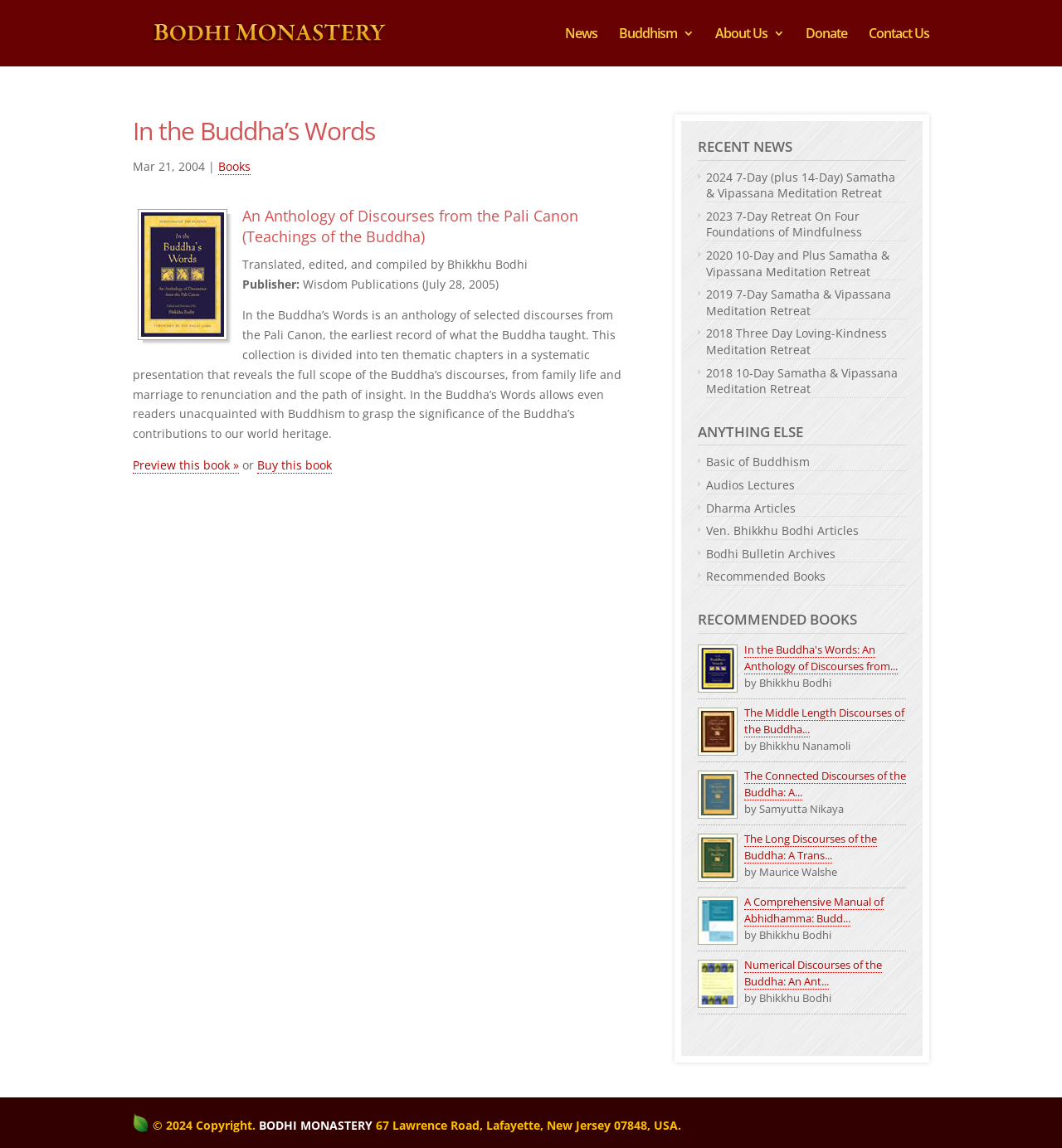Based on the element description parent_node: Submit aria-label="Search" name="q" placeholder="Search", identify the bounding box coordinates for the UI element. The coordinates should be in the format (top-left x, top-left y, bottom-right x, bottom-right y) and within the 0 to 1 range.

None